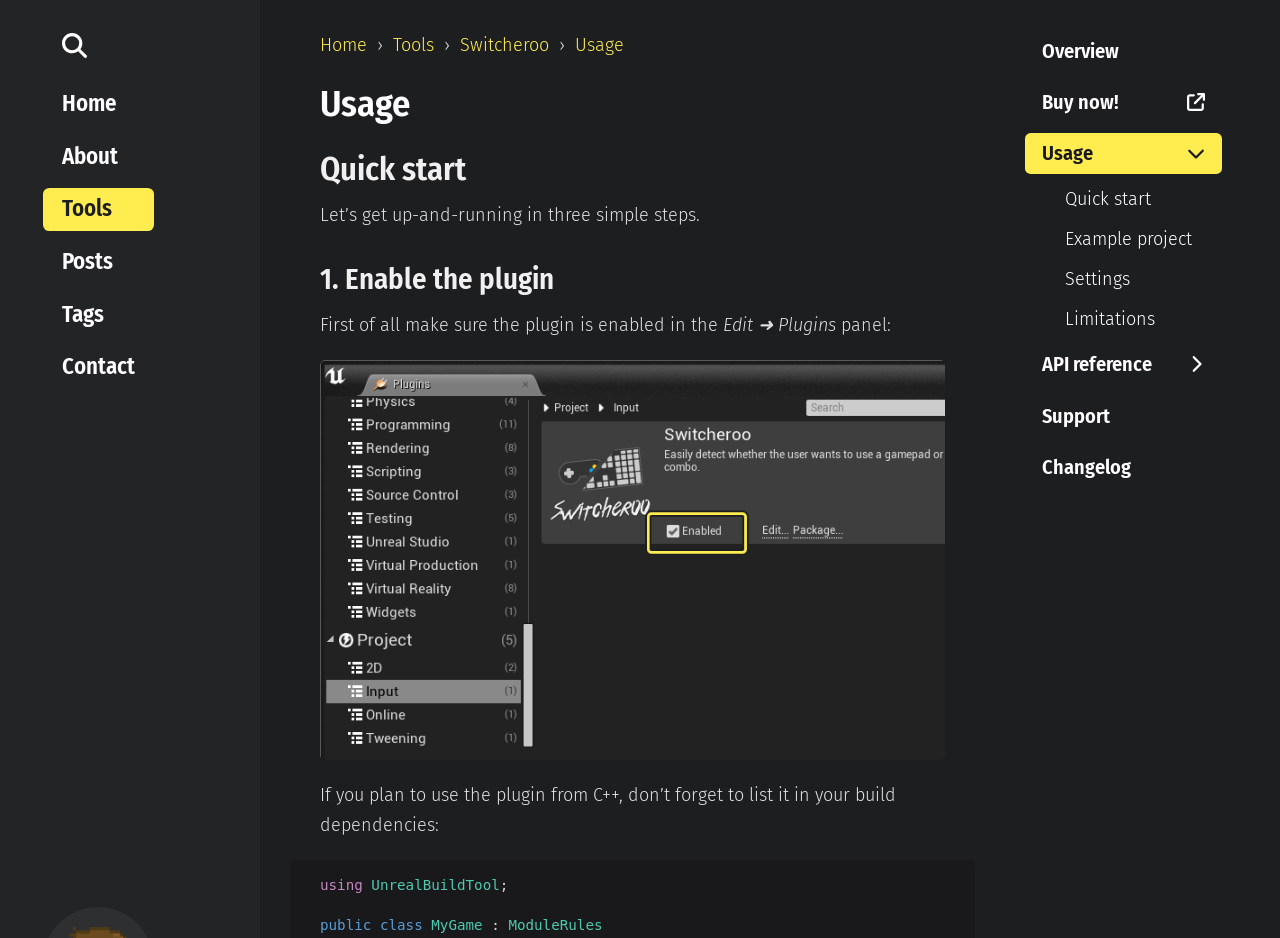Specify the bounding box coordinates of the element's region that should be clicked to achieve the following instruction: "Learn about Switcheroo usage". The bounding box coordinates consist of four float numbers between 0 and 1, in the format [left, top, right, bottom].

[0.449, 0.036, 0.488, 0.06]